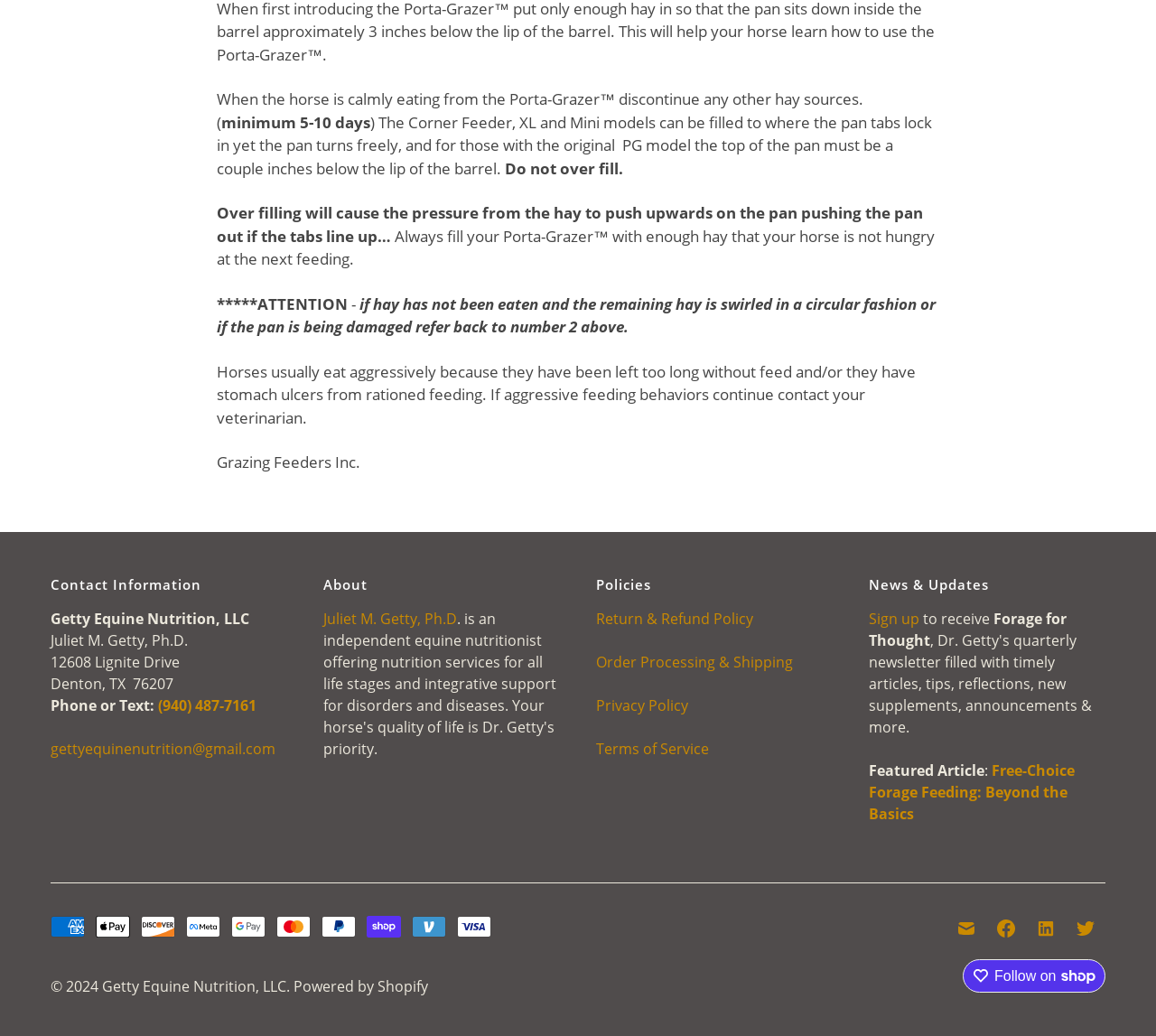Point out the bounding box coordinates of the section to click in order to follow this instruction: "Click Sign up".

[0.752, 0.588, 0.795, 0.607]